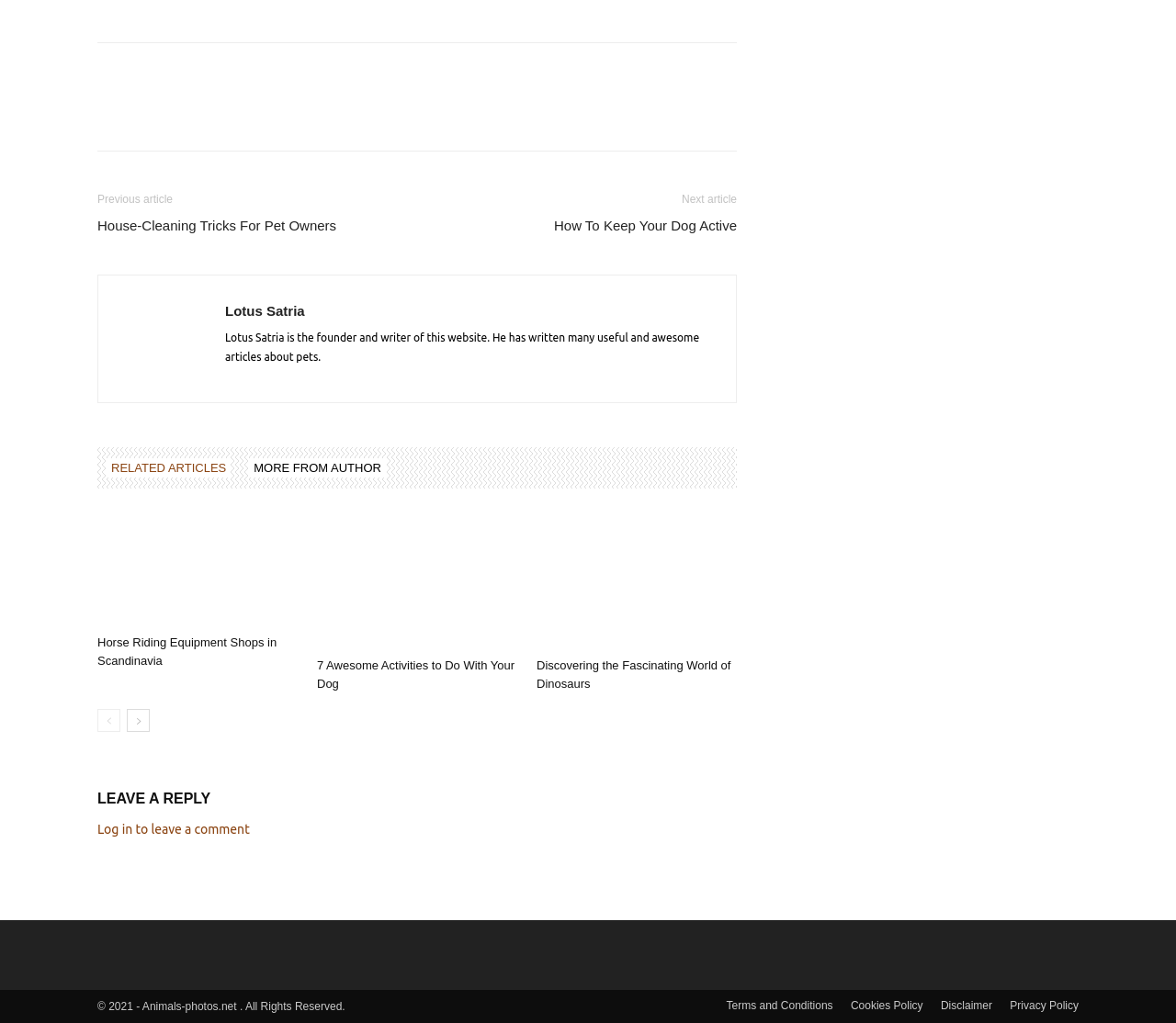How many links are present in the 'RELATED ARTICLES MORE FROM AUTHOR' section?
Please look at the screenshot and answer in one word or a short phrase.

2